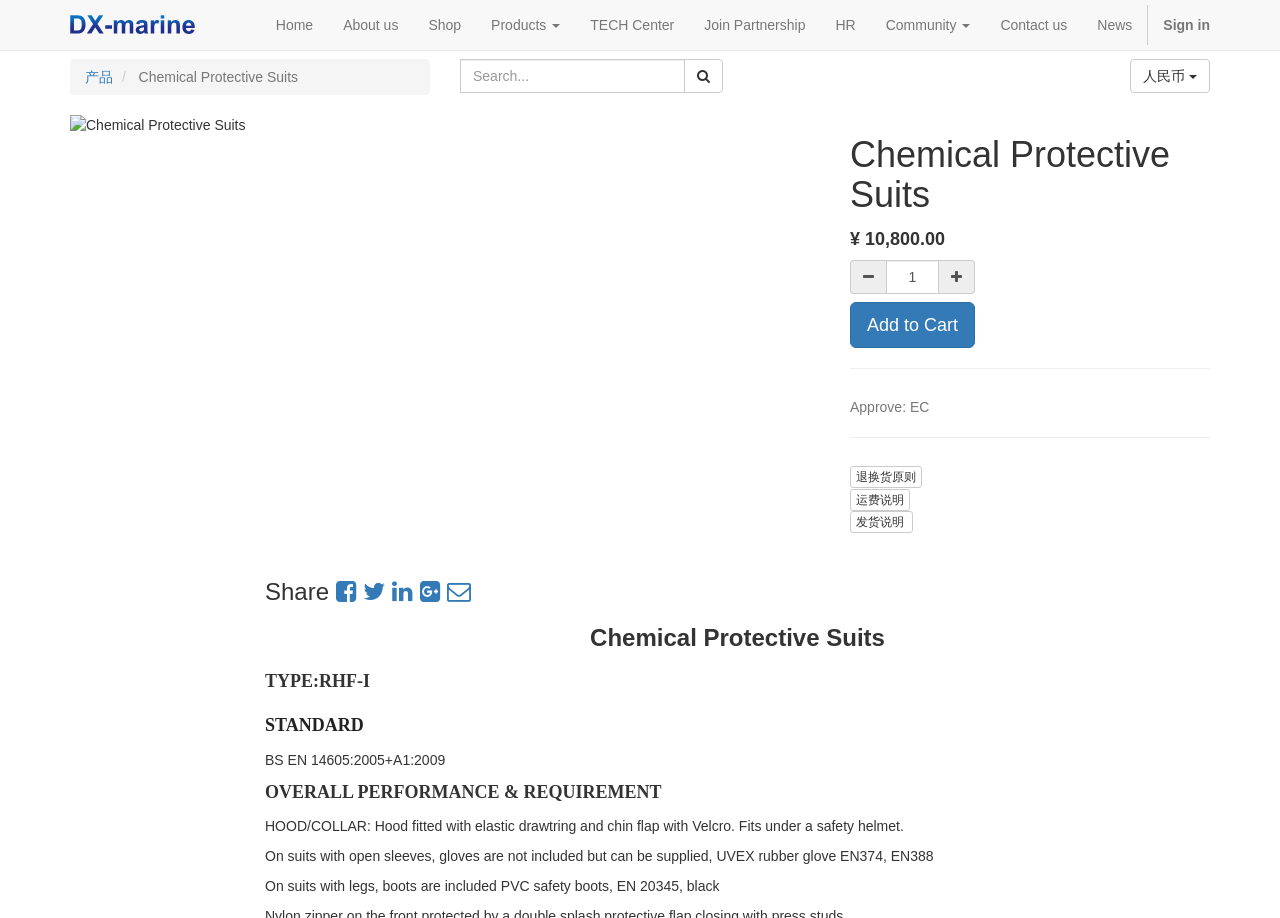Summarize the webpage in an elaborate manner.

This webpage is about a product called Chemical Protective Suits RHF-I, which is sold by Jiangsu Dingxiang Marine Equipment Co., LTD. At the top of the page, there is a navigation menu with links to various sections of the website, including Home, About us, Shop, Products, TECH Center, Join Partnership, HR, Community, Contact us, News, and Sign in.

Below the navigation menu, there is a search bar with a magnifying glass icon and a button to switch the currency to 人民币 (RMB). On the left side of the page, there is an image of the product, and on the right side, there is a heading with the product name and a price of ¥10,800.00.

Underneath the product image, there is a table with buttons to add the product to a cart, and a section with links to approve the product and view its EC certification. There are also several horizontal separators dividing the sections of the page.

Further down, there are links to view the return and exchange policy, shipping information, and delivery instructions. There is also a section with social media links to share the product.

The rest of the page is dedicated to describing the product's features, including its type, standard, and overall performance requirements. There are detailed descriptions of the hood, collar, sleeves, gloves, and boots, as well as information about the materials and certifications used.